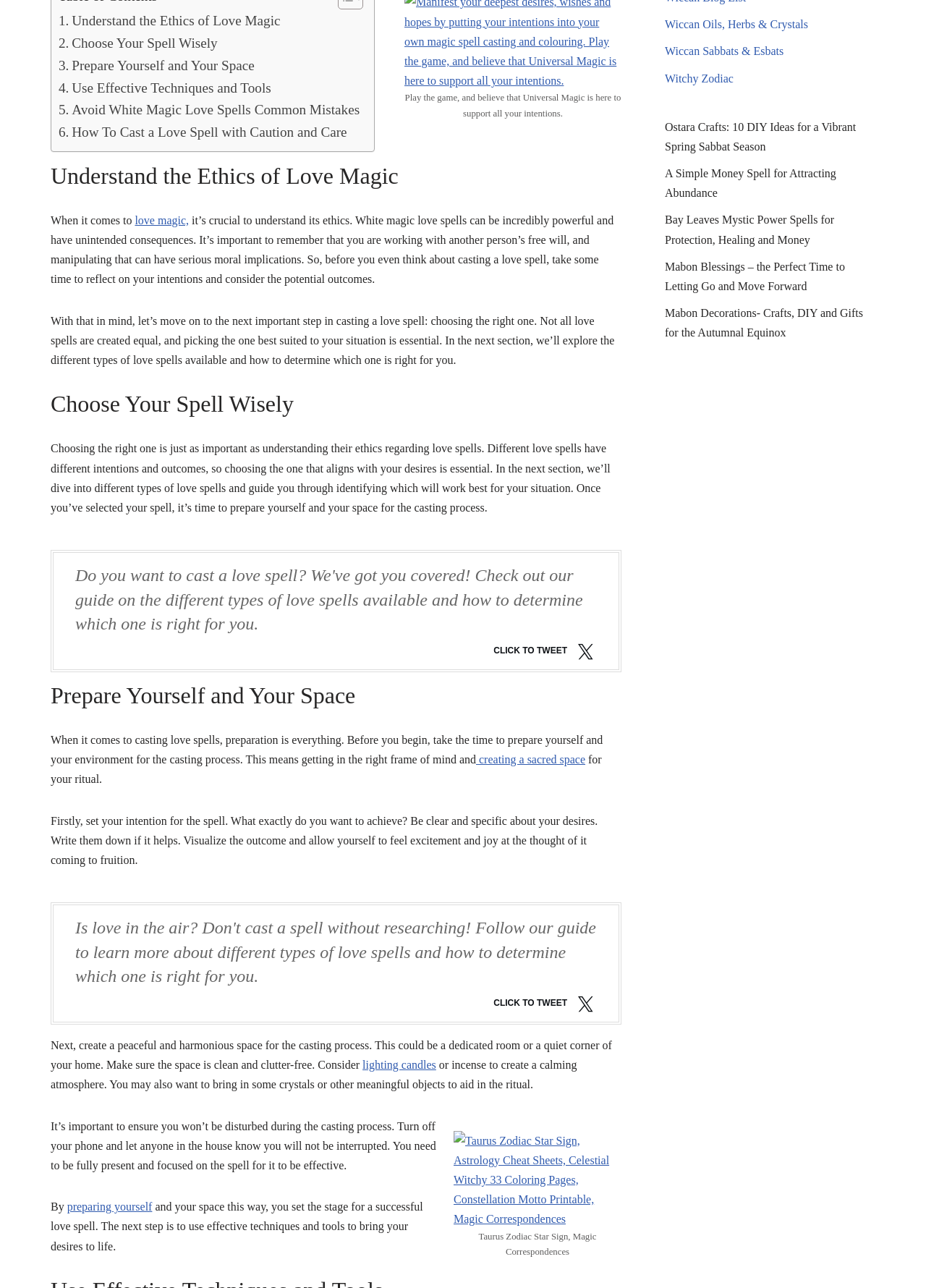Extract the bounding box coordinates of the UI element described by: "lighting candles". The coordinates should include four float numbers ranging from 0 to 1, e.g., [left, top, right, bottom].

[0.391, 0.822, 0.471, 0.832]